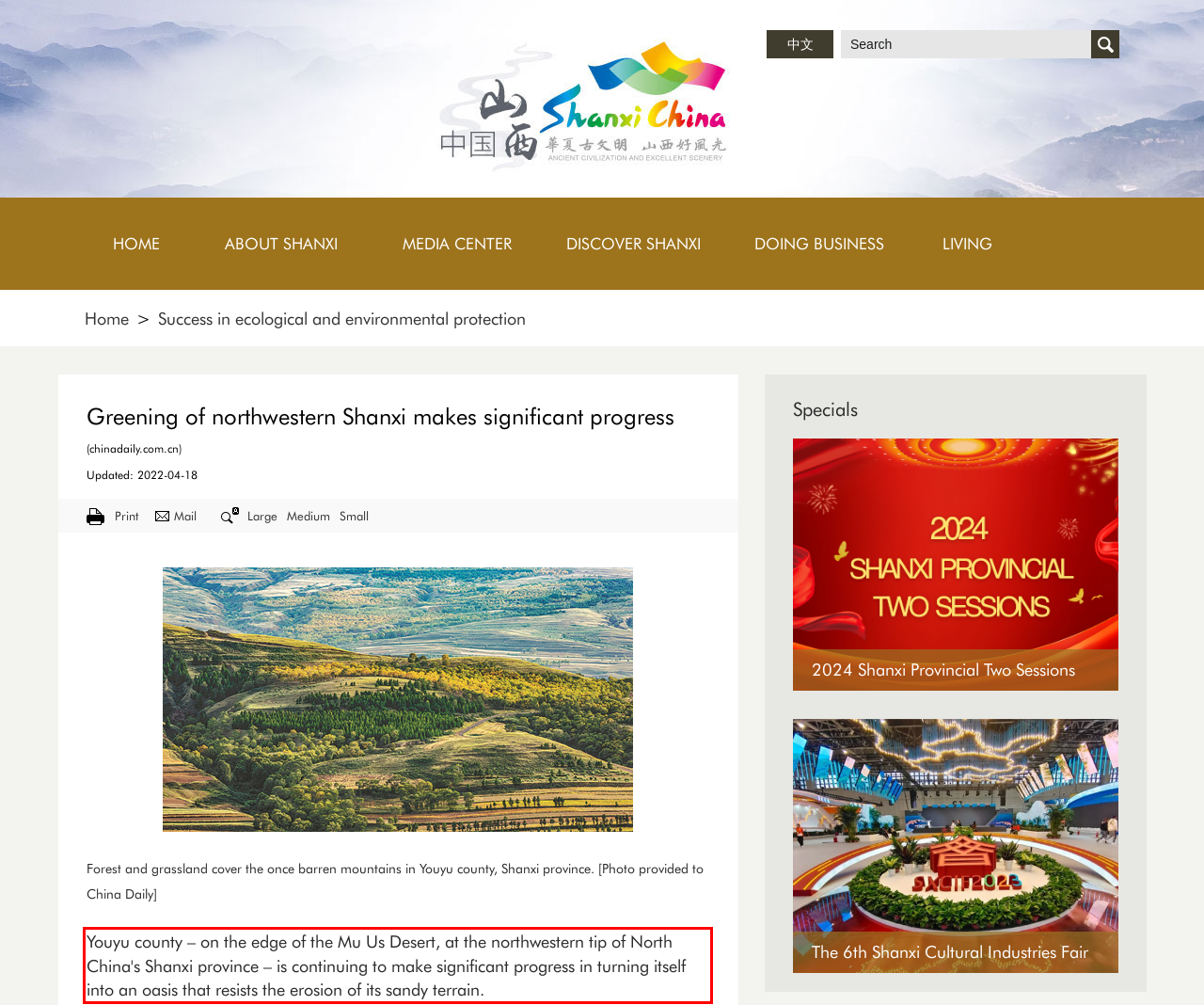You have a screenshot of a webpage with a UI element highlighted by a red bounding box. Use OCR to obtain the text within this highlighted area.

Youyu county – on the edge of the Mu Us Desert, at the northwestern tip of North China's Shanxi province – is continuing to make significant progress in turning itself into an oasis that resists the erosion of its sandy terrain.